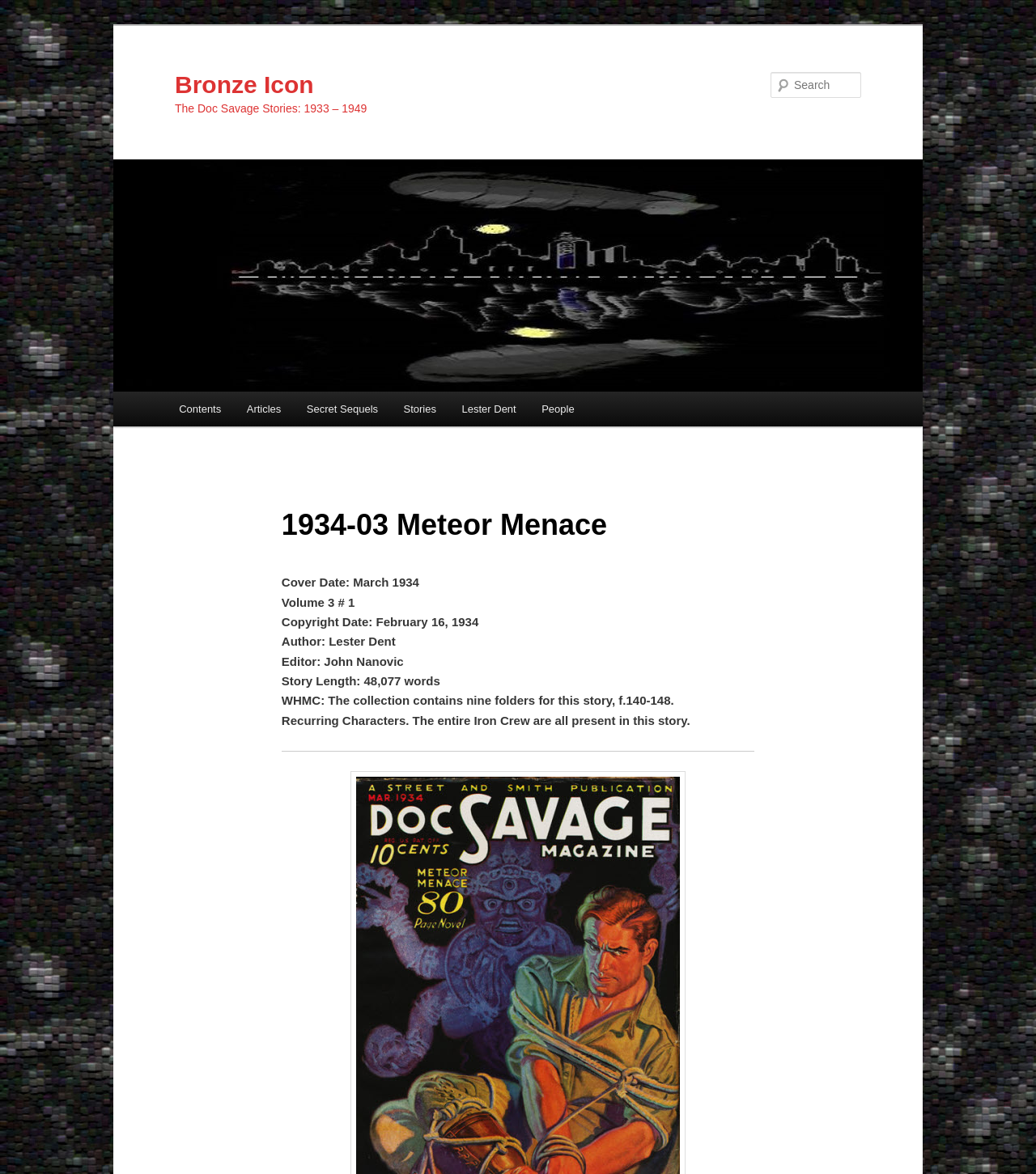Can you find the bounding box coordinates for the element that needs to be clicked to execute this instruction: "Search for something"? The coordinates should be given as four float numbers between 0 and 1, i.e., [left, top, right, bottom].

[0.744, 0.061, 0.831, 0.083]